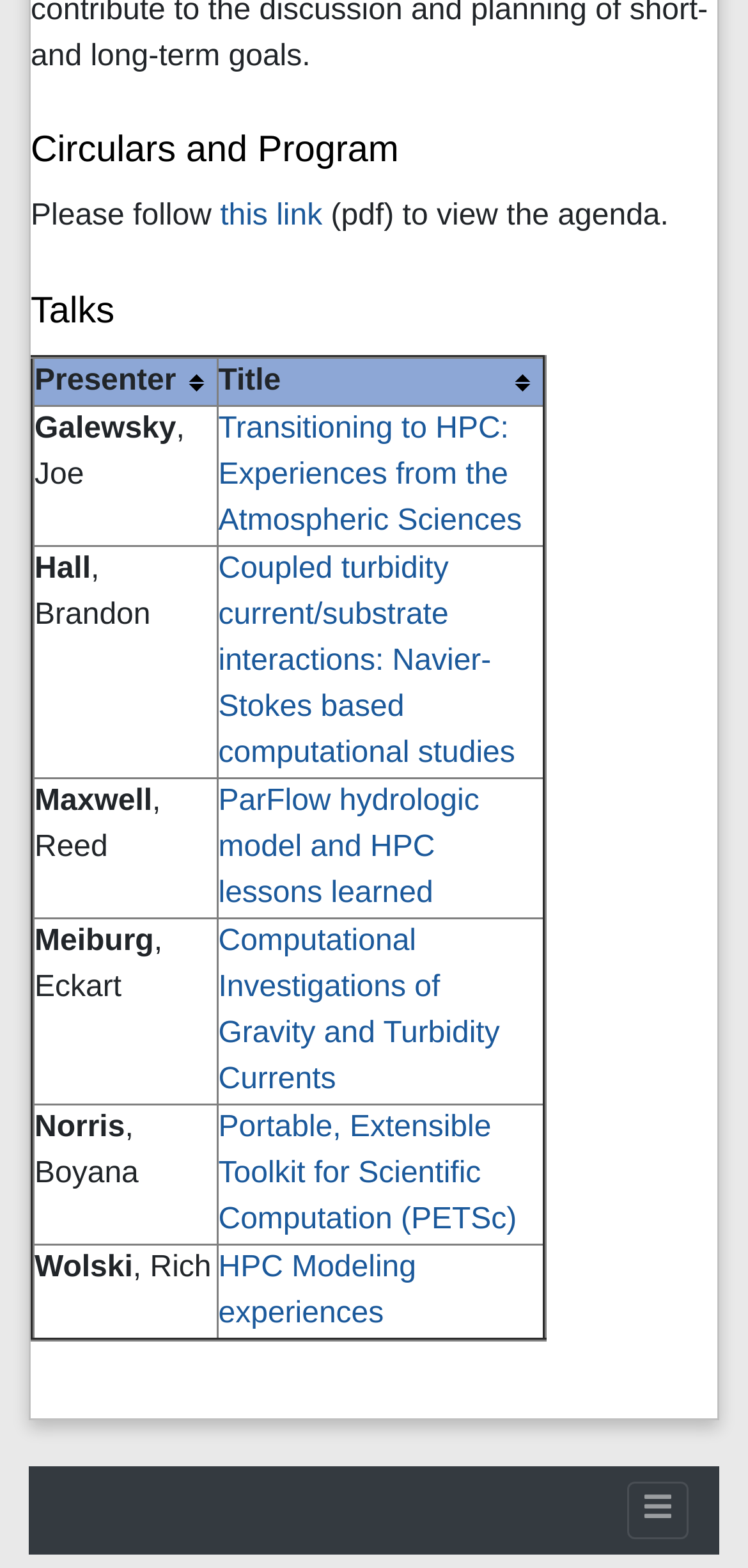Please specify the bounding box coordinates for the clickable region that will help you carry out the instruction: "View the agenda".

[0.294, 0.128, 0.431, 0.149]